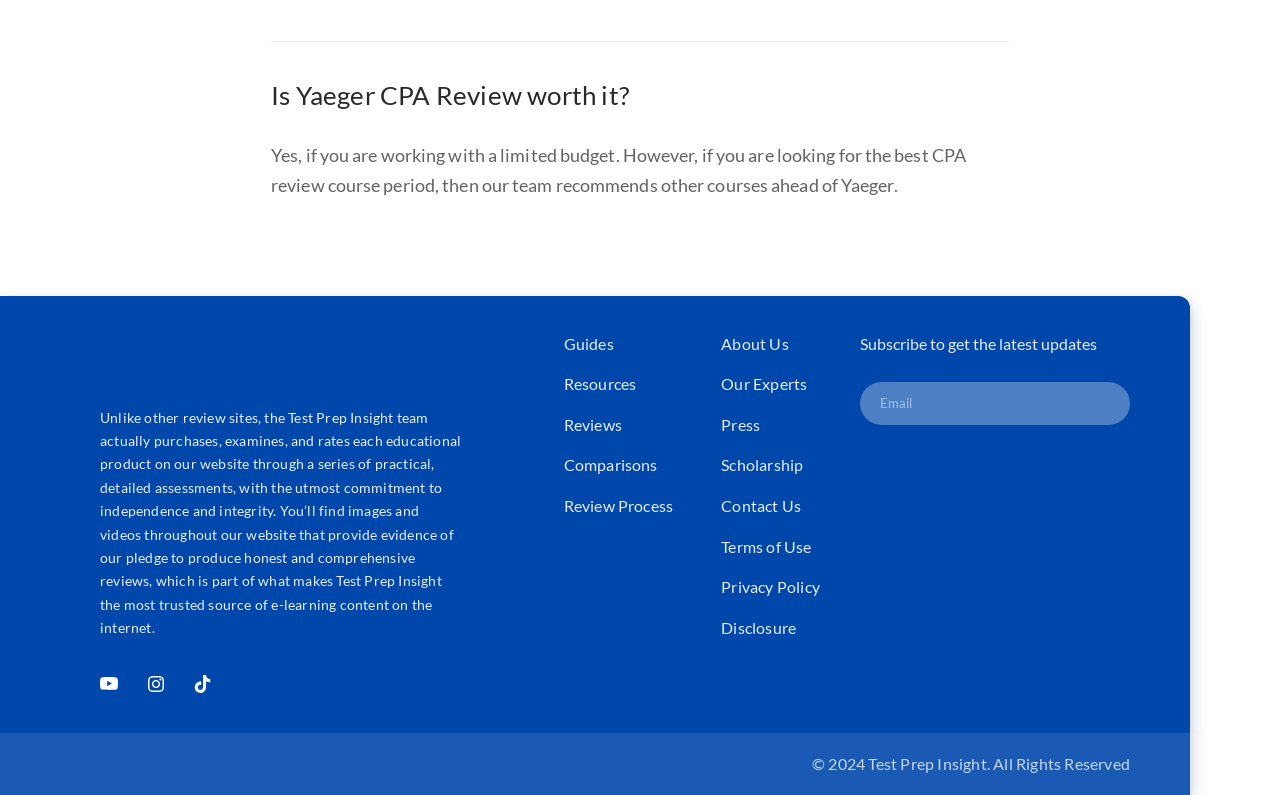Please provide a comprehensive answer to the question below using the information from the image: What is the purpose of the Test Prep Insight team?

The purpose of the Test Prep Insight team is to produce honest and comprehensive reviews, as stated in the StaticText element 'Unlike other review sites, the Test Prep Insight team actually purchases, examines, and rates each educational product on our website through a series of practical, detailed assessments, with the utmost commitment to independence and integrity.'